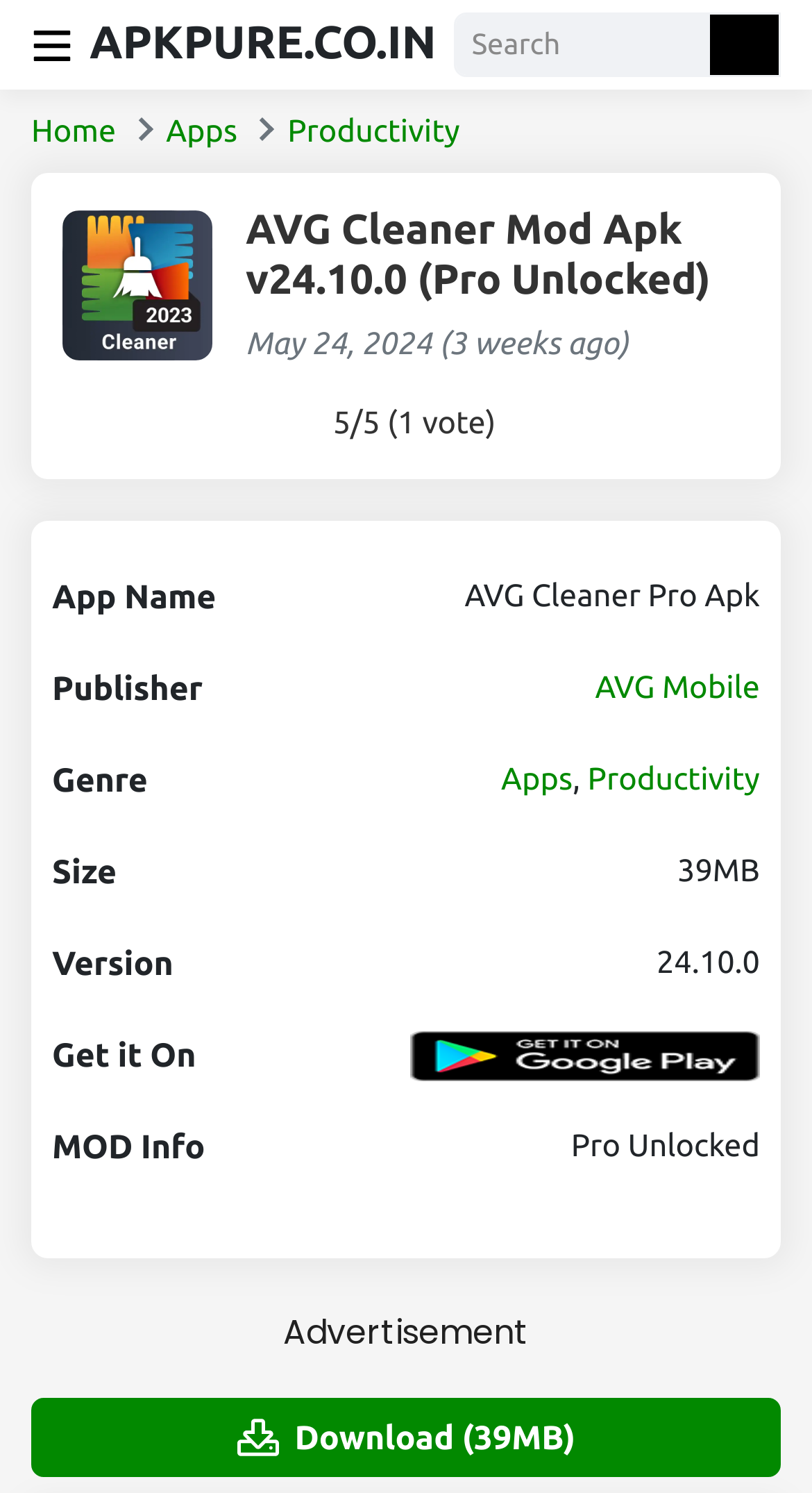Using the given description, provide the bounding box coordinates formatted as (top-left x, top-left y, bottom-right x, bottom-right y), with all values being floating point numbers between 0 and 1. Description: Apps

[0.617, 0.509, 0.705, 0.532]